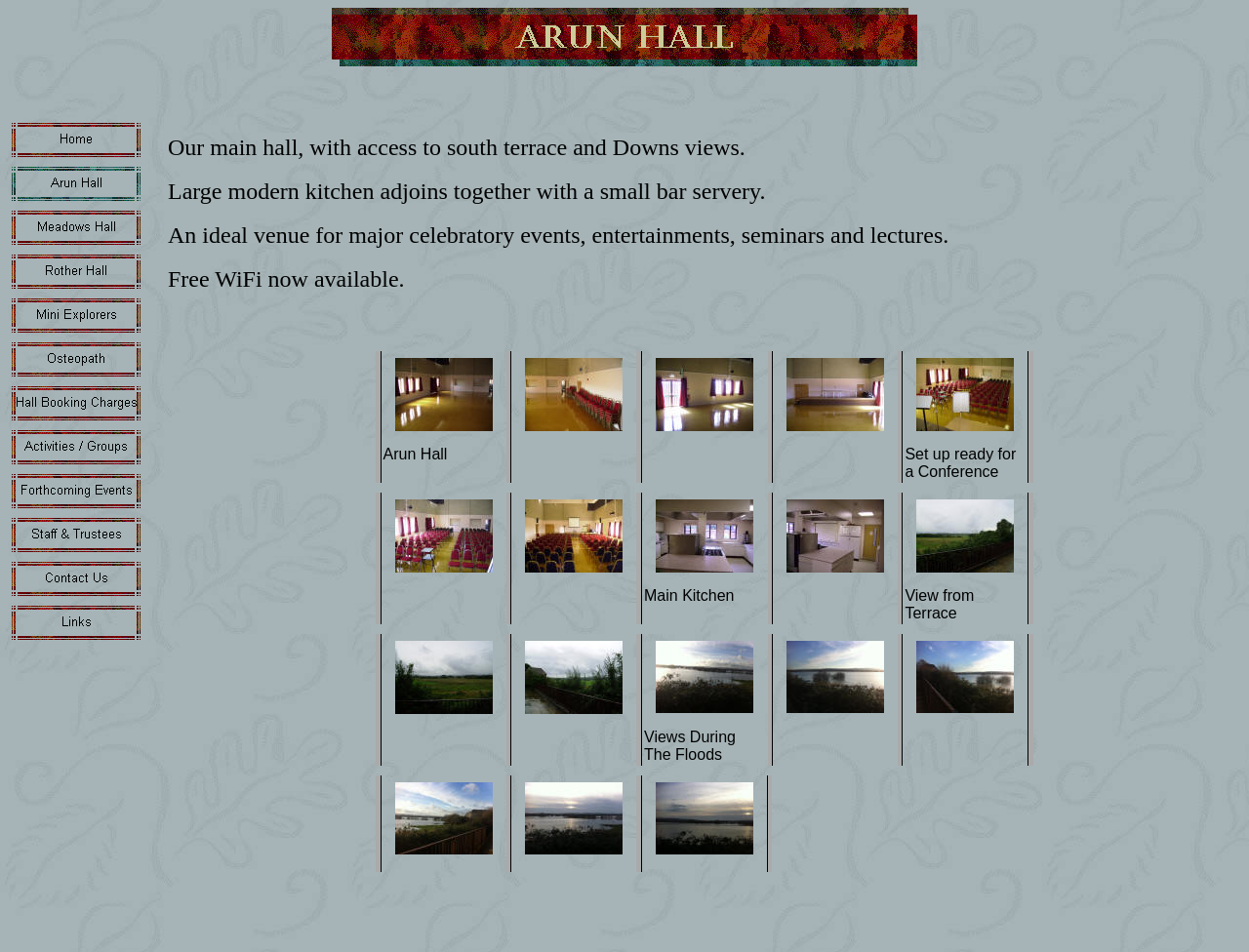Using the given element description, provide the bounding box coordinates (top-left x, top-left y, bottom-right x, bottom-right y) for the corresponding UI element in the screenshot: alt="Forthcoming Events" name="MSFPnav8"

[0.006, 0.524, 0.116, 0.541]